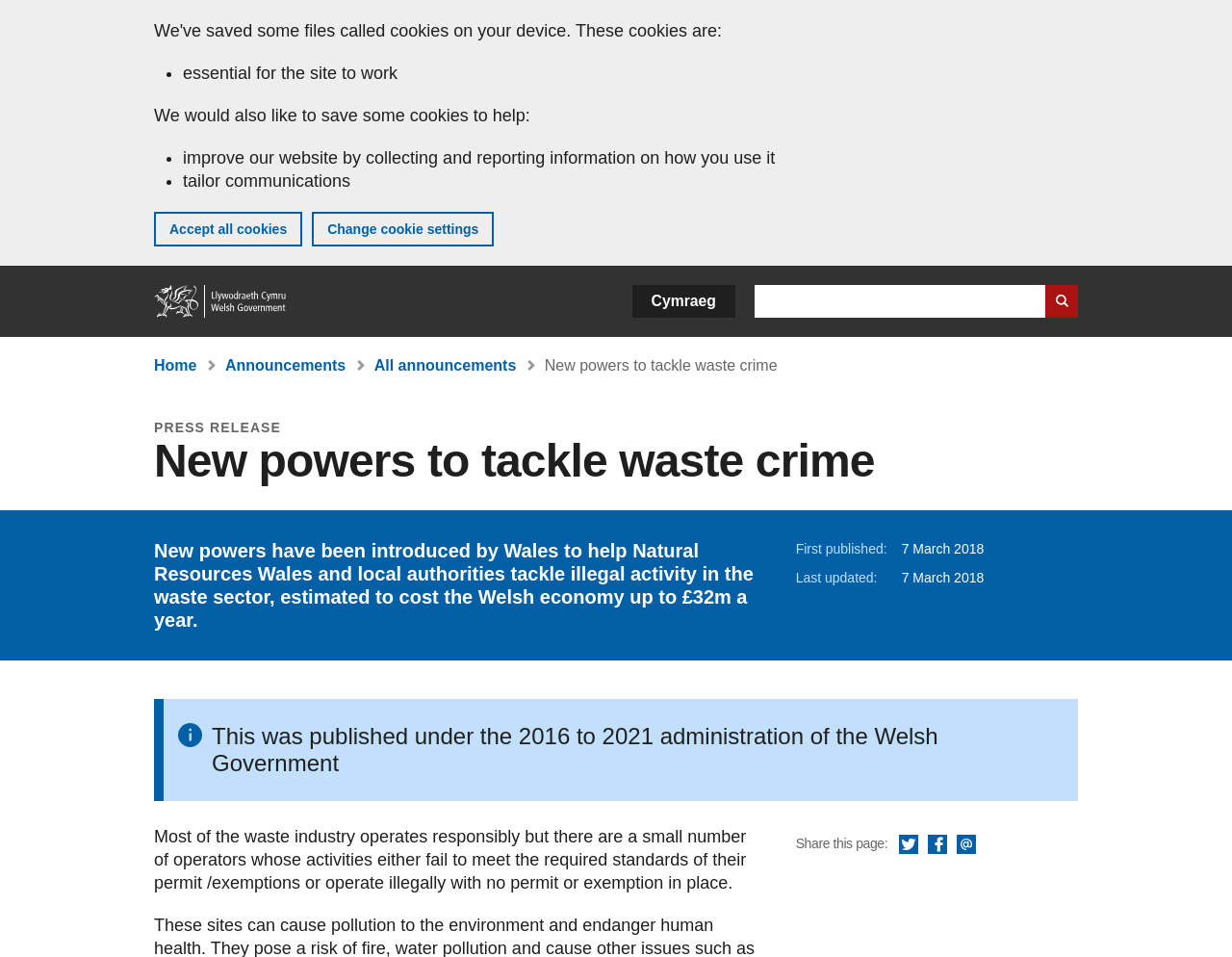Answer the following in one word or a short phrase: 
What is the purpose of the new powers introduced by Wales?

To tackle illegal activity in the waste sector